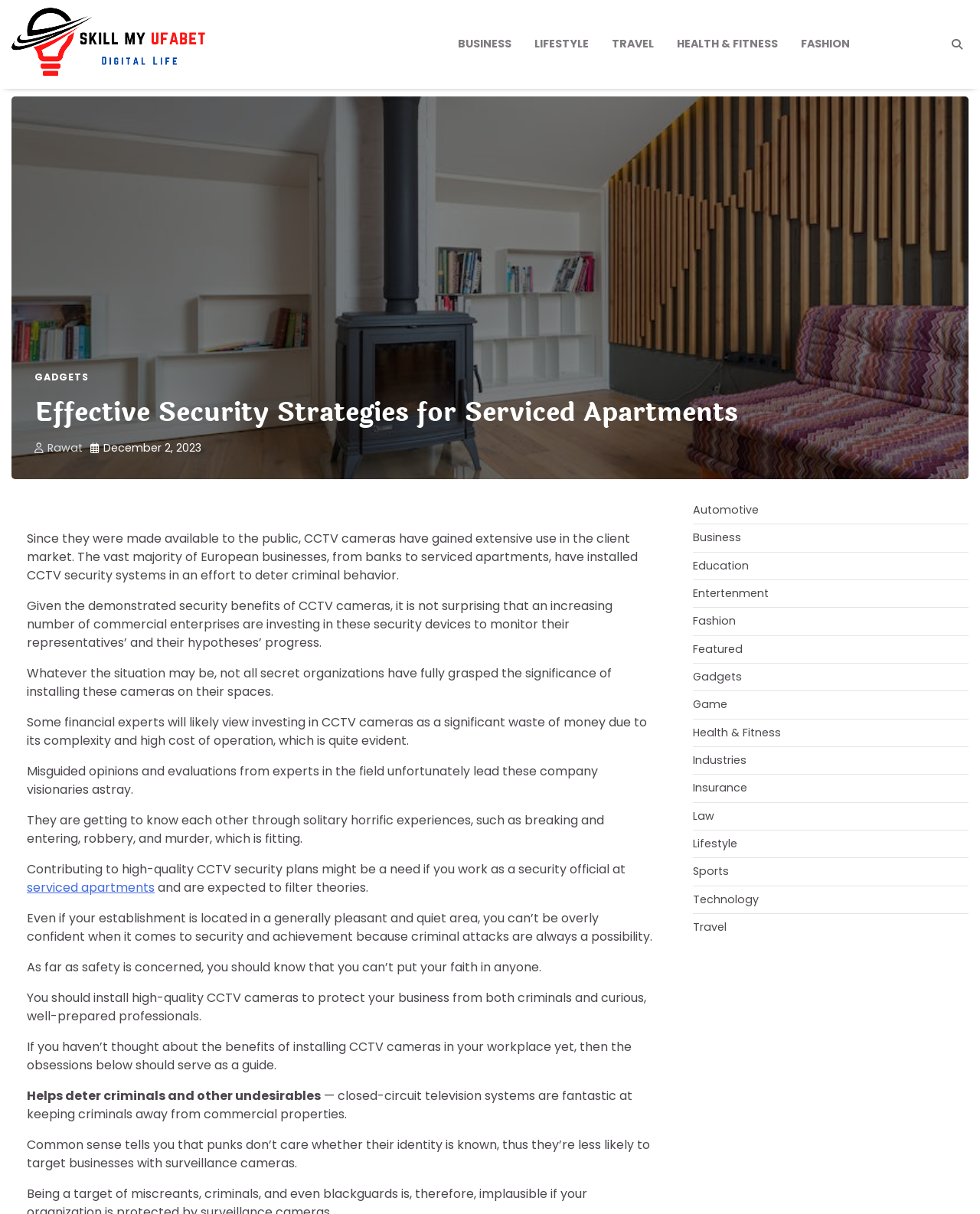Provide the bounding box coordinates of the HTML element this sentence describes: "Health & Fitness". The bounding box coordinates consist of four float numbers between 0 and 1, i.e., [left, top, right, bottom].

[0.679, 0.02, 0.805, 0.053]